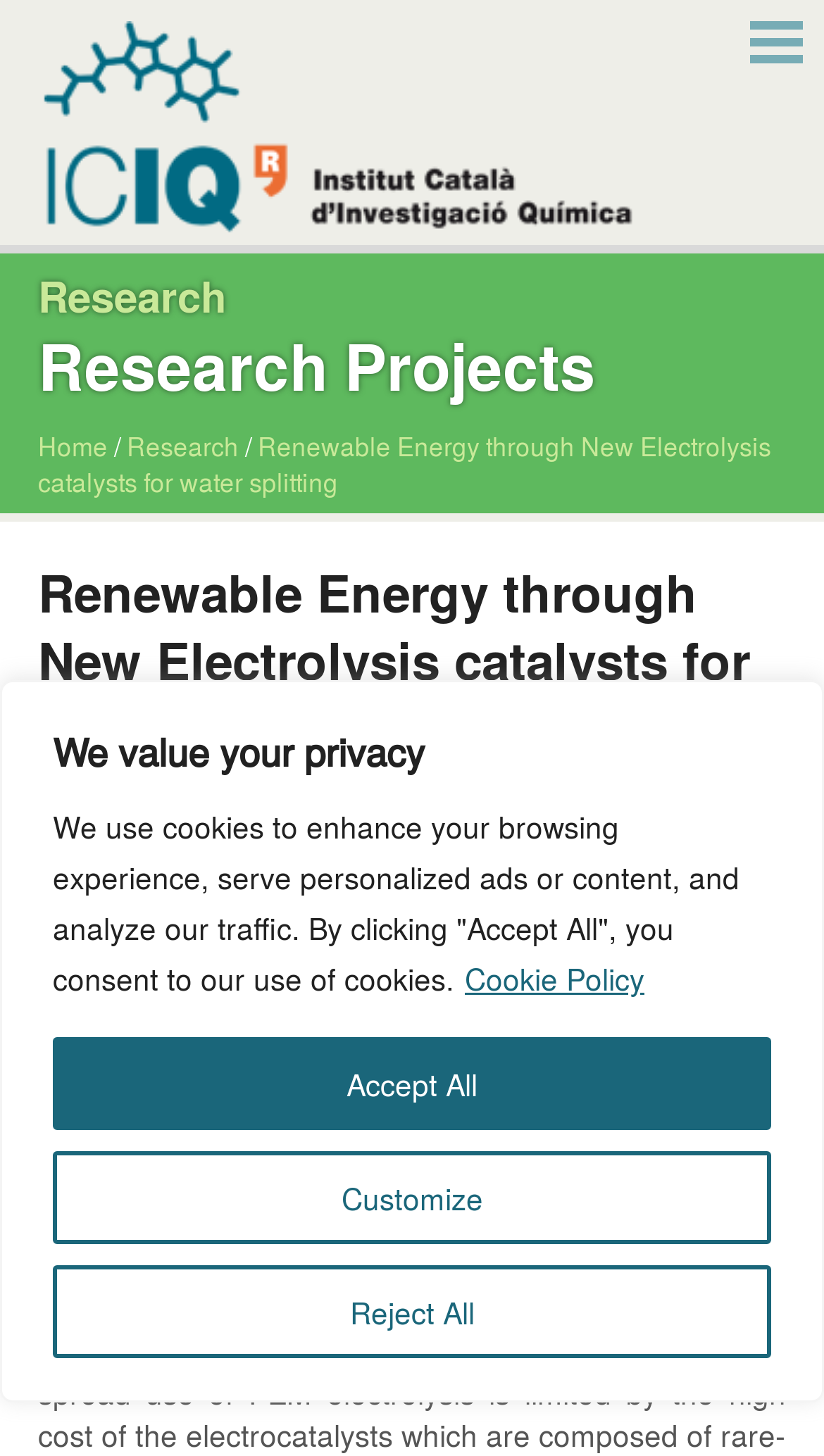Can you find the bounding box coordinates for the element to click on to achieve the instruction: "view research page"?

[0.154, 0.293, 0.29, 0.319]